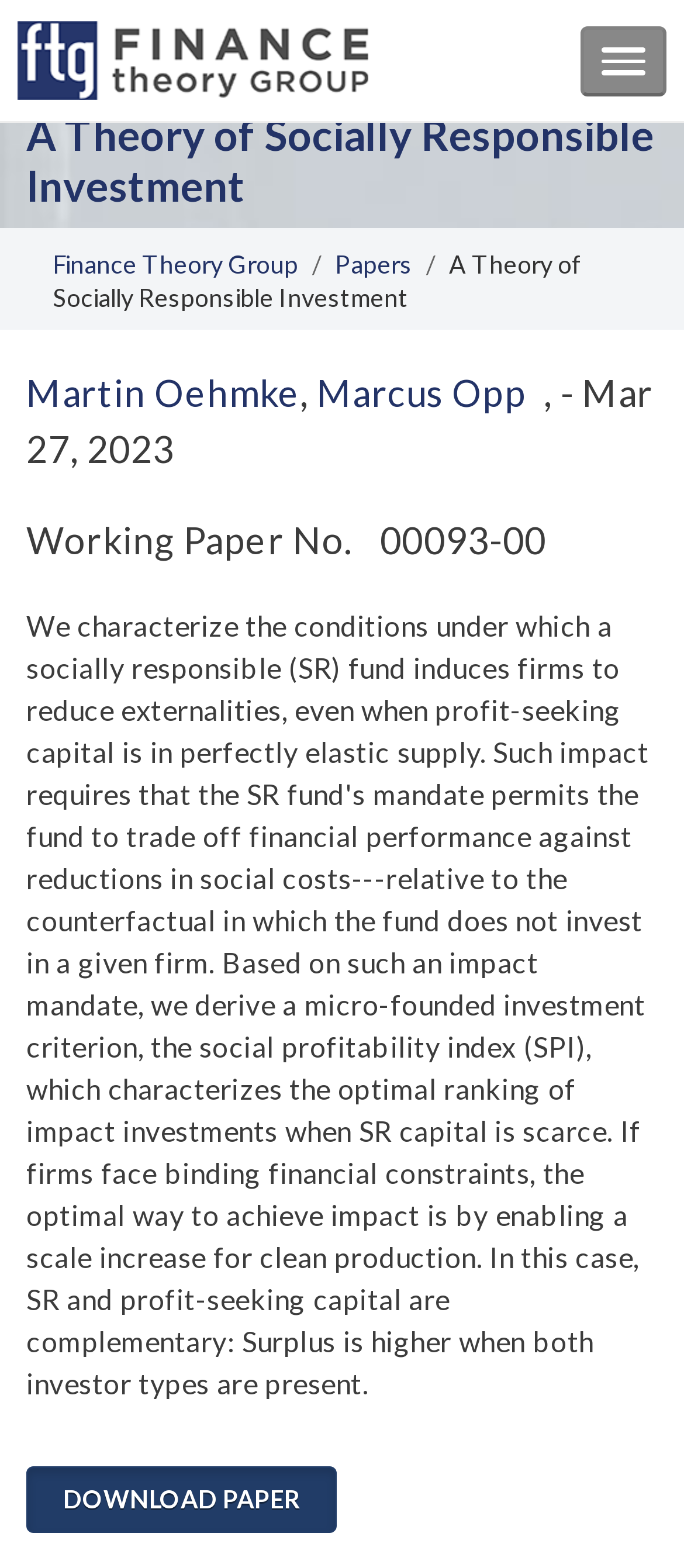For the given element description Papers, determine the bounding box coordinates of the UI element. The coordinates should follow the format (top-left x, top-left y, bottom-right x, bottom-right y) and be within the range of 0 to 1.

[0.49, 0.159, 0.603, 0.178]